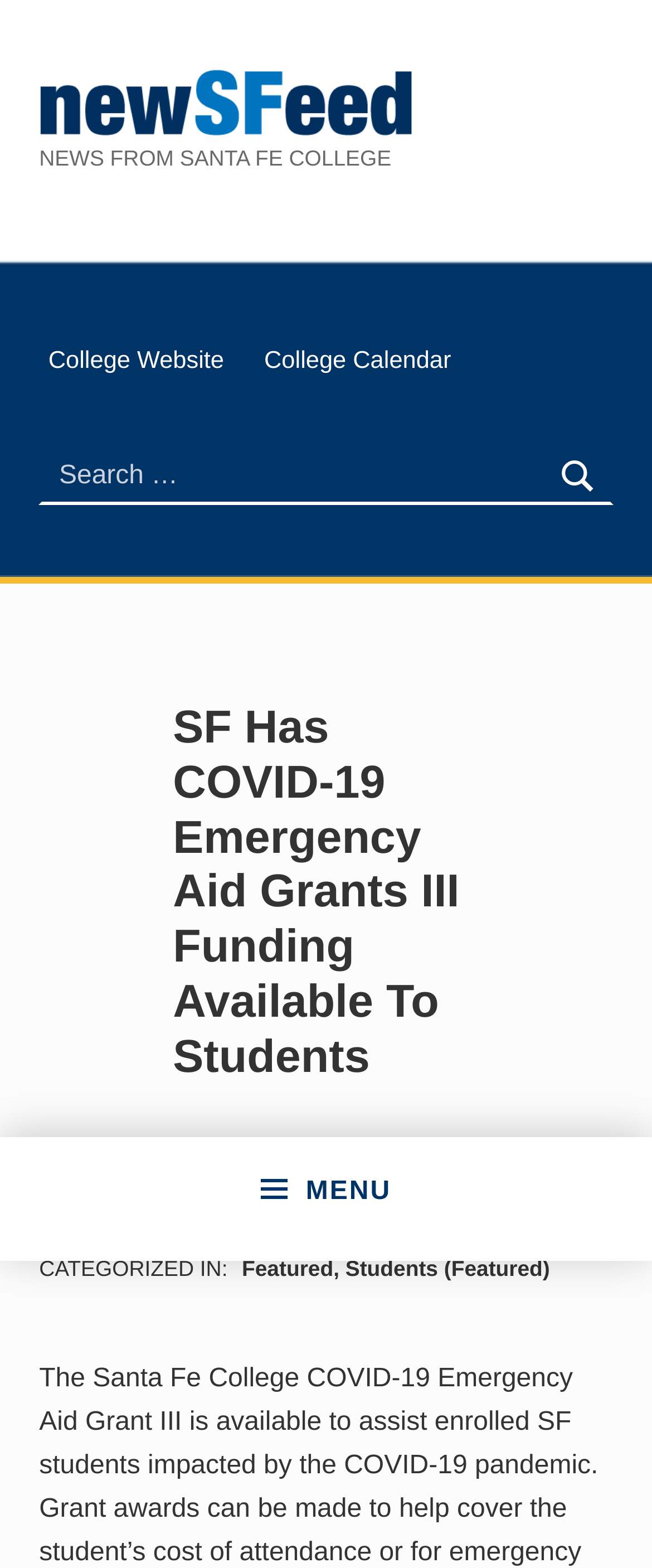Locate the bounding box coordinates of the element that should be clicked to fulfill the instruction: "Visit the college website".

[0.06, 0.213, 0.358, 0.252]